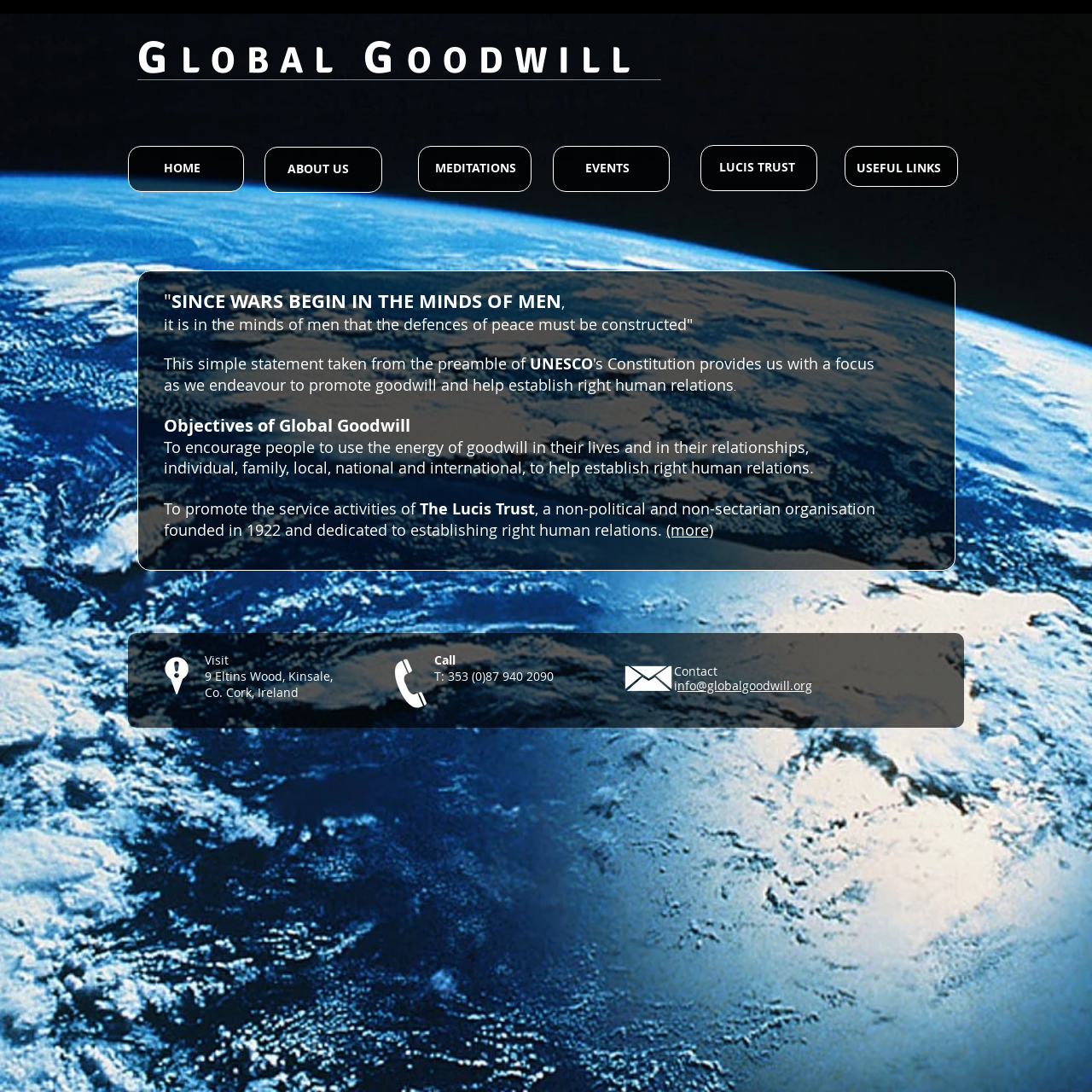Can you show the bounding box coordinates of the region to click on to complete the task described in the instruction: "Read more about Objectives of Global Goodwill"?

[0.61, 0.476, 0.653, 0.495]